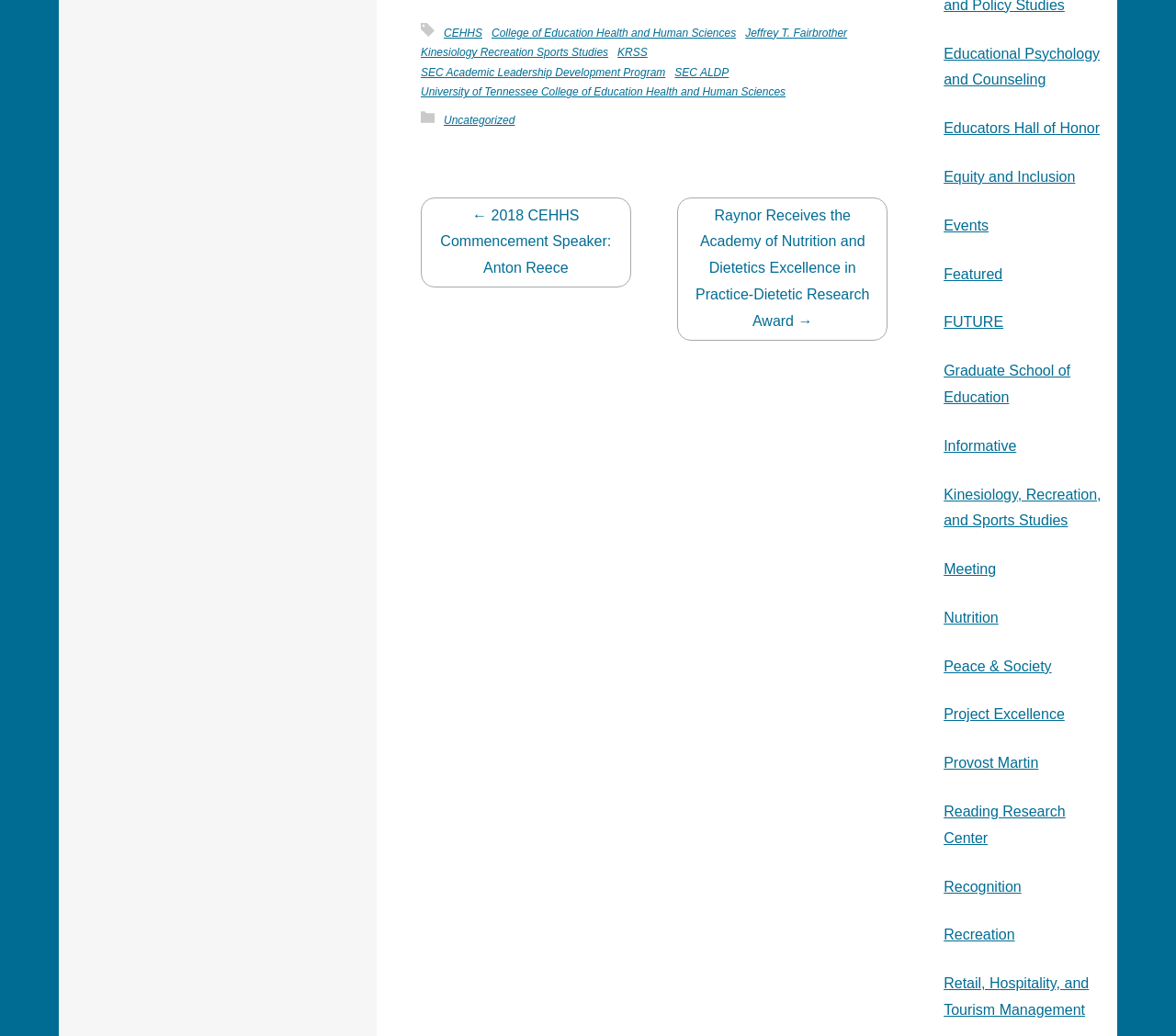Please reply with a single word or brief phrase to the question: 
What are the categories of the webpage?

Educational Psychology and Counseling, etc.